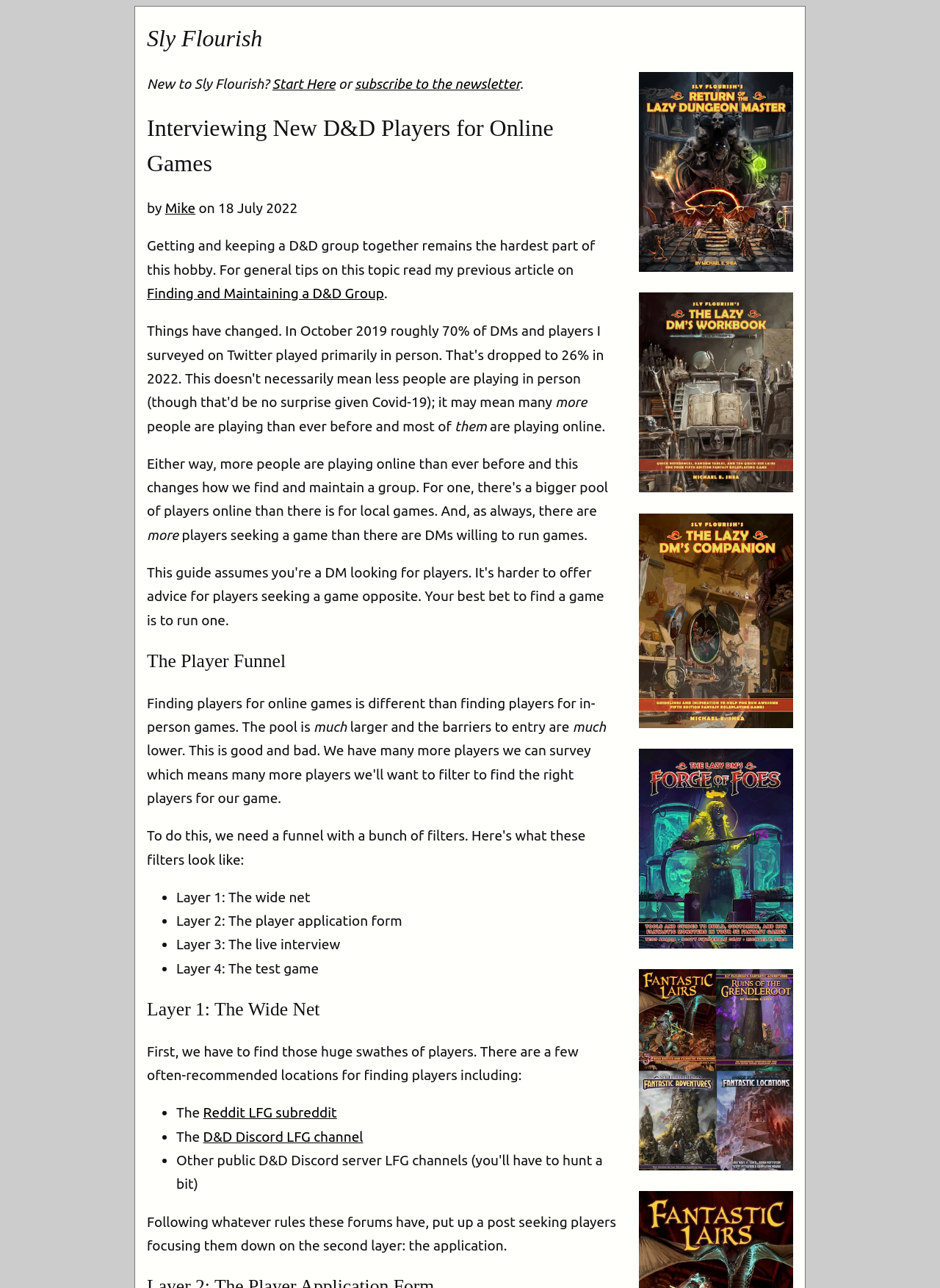Please identify the bounding box coordinates of the element on the webpage that should be clicked to follow this instruction: "Click on the 'Sly Flourish' link". The bounding box coordinates should be given as four float numbers between 0 and 1, formatted as [left, top, right, bottom].

[0.156, 0.019, 0.279, 0.04]